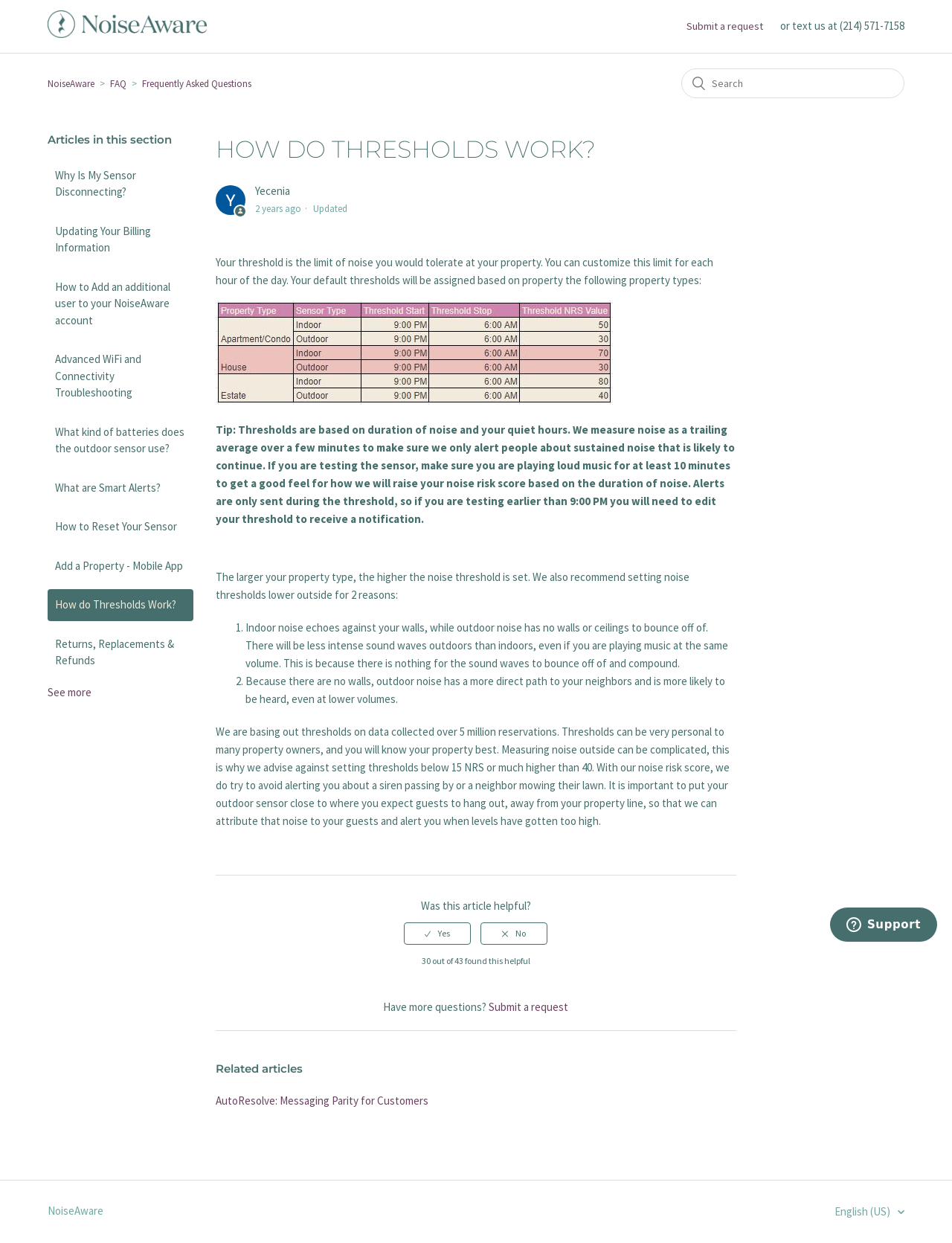Determine the main heading of the webpage and generate its text.

HOW DO THRESHOLDS WORK?